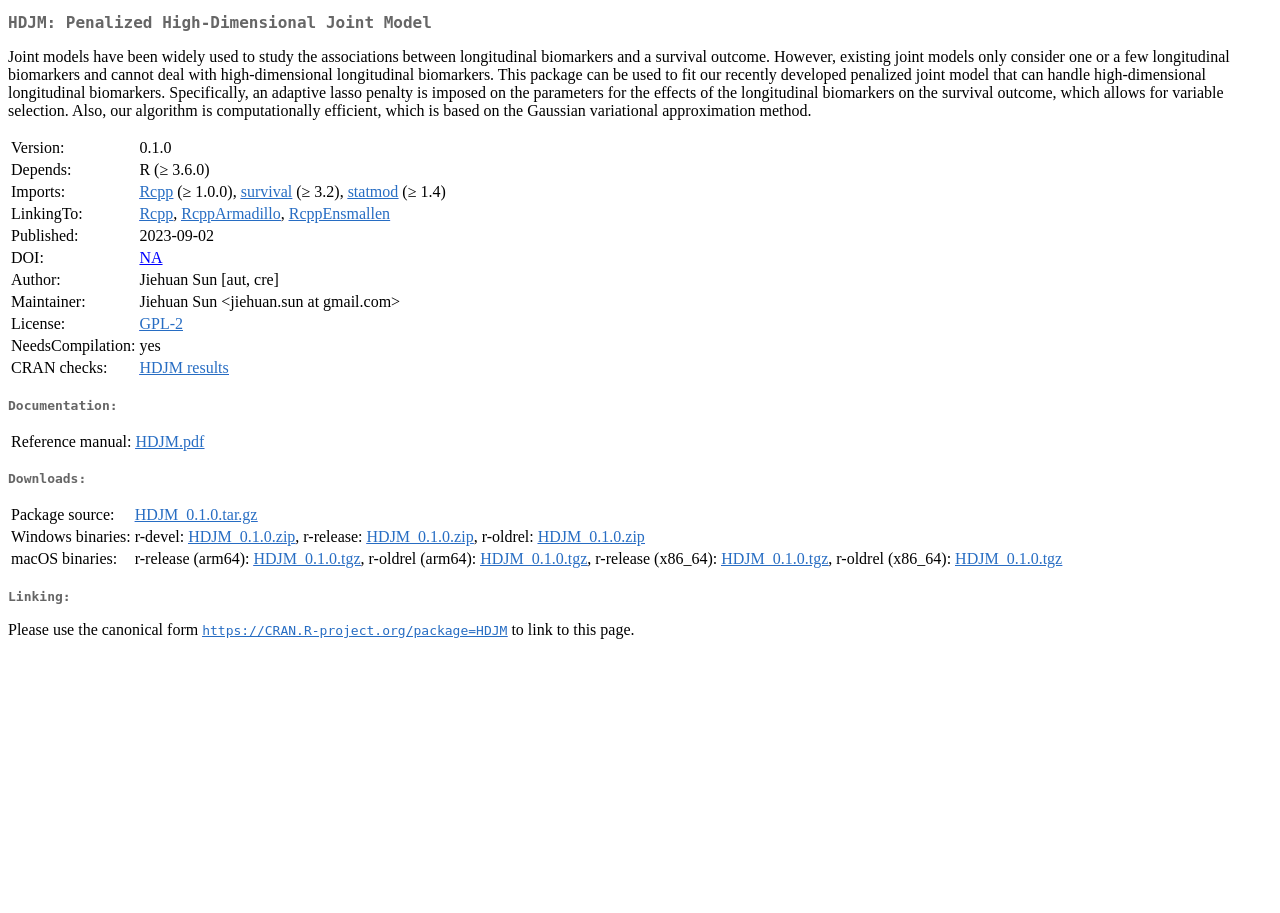What is the file format of the reference manual?
We need a detailed and exhaustive answer to the question. Please elaborate.

I found the answer by looking at the table with the heading 'Documentation:' and finding the row with the label 'Reference manual:' and the corresponding value is 'HDJM.pdf', which indicates that the file format is PDF.